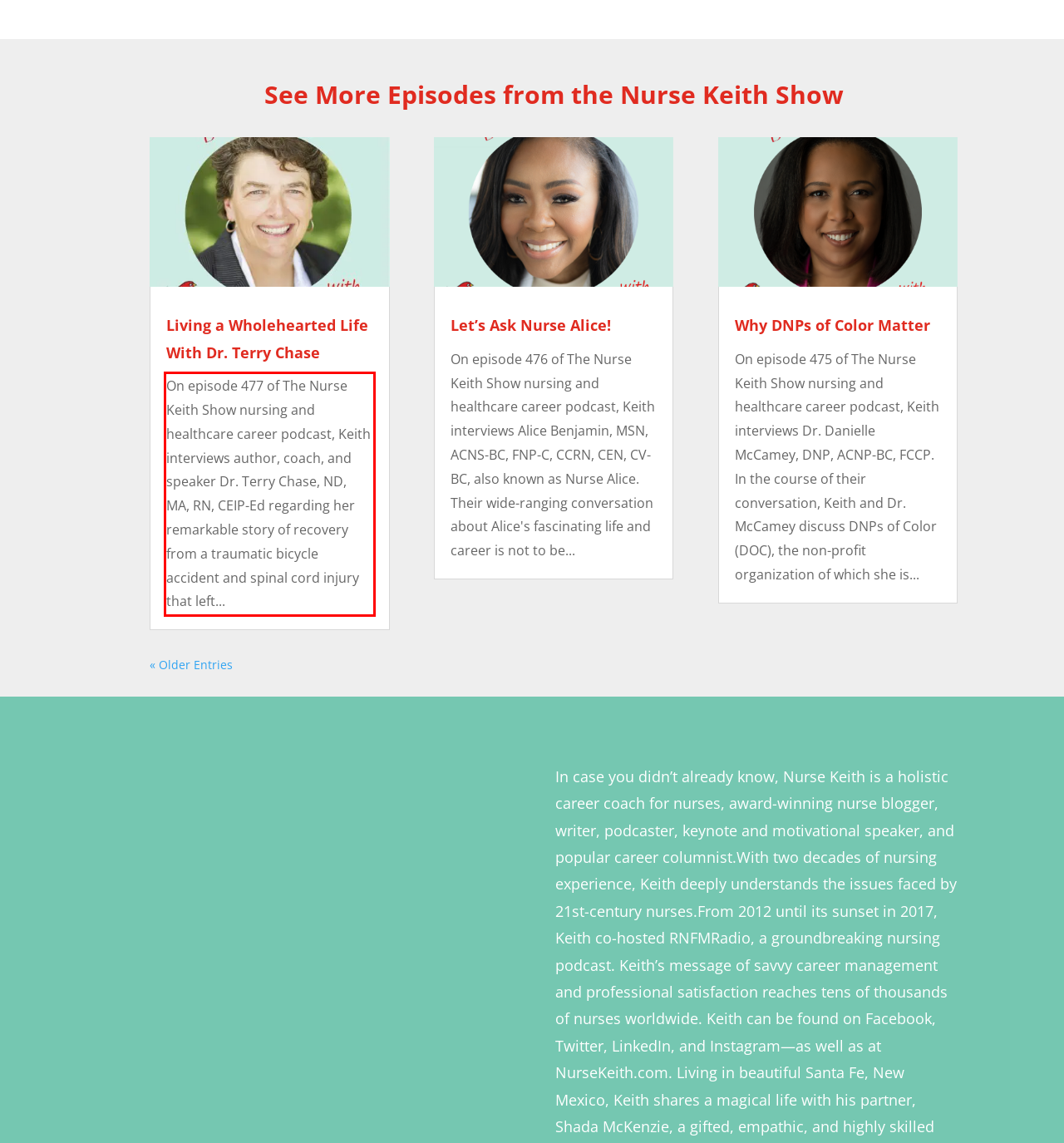Observe the screenshot of the webpage that includes a red rectangle bounding box. Conduct OCR on the content inside this red bounding box and generate the text.

On episode 477 of The Nurse Keith Show nursing and healthcare career podcast, Keith interviews author, coach, and speaker Dr. Terry Chase, ND, MA, RN, CEIP-Ed regarding her remarkable story of recovery from a traumatic bicycle accident and spinal cord injury that left...